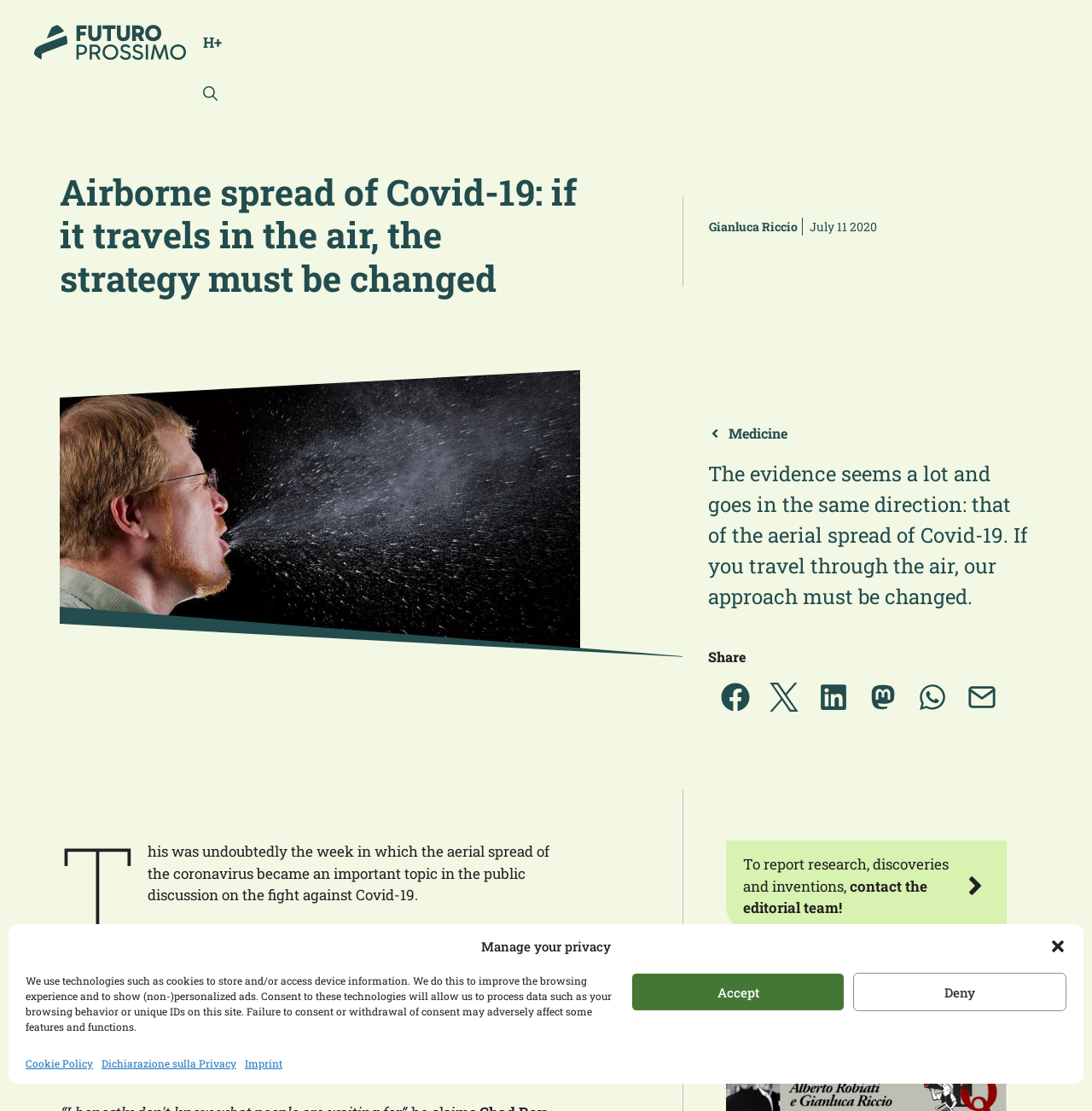What is the organization being referred to in the text?
Using the image, give a concise answer in the form of a single word or short phrase.

World Health Organization